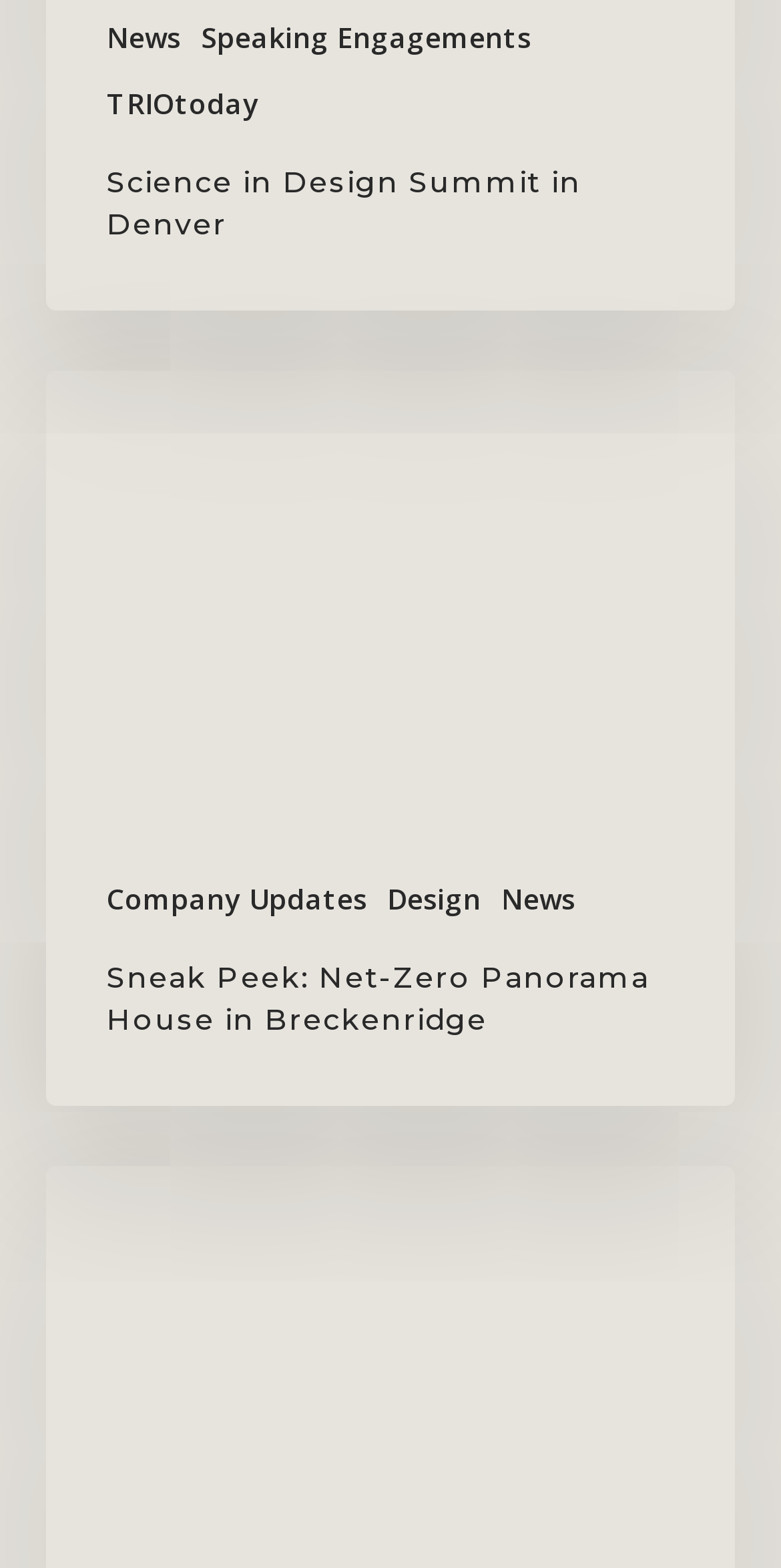Determine the coordinates of the bounding box for the clickable area needed to execute this instruction: "Click on News".

[0.137, 0.011, 0.232, 0.036]